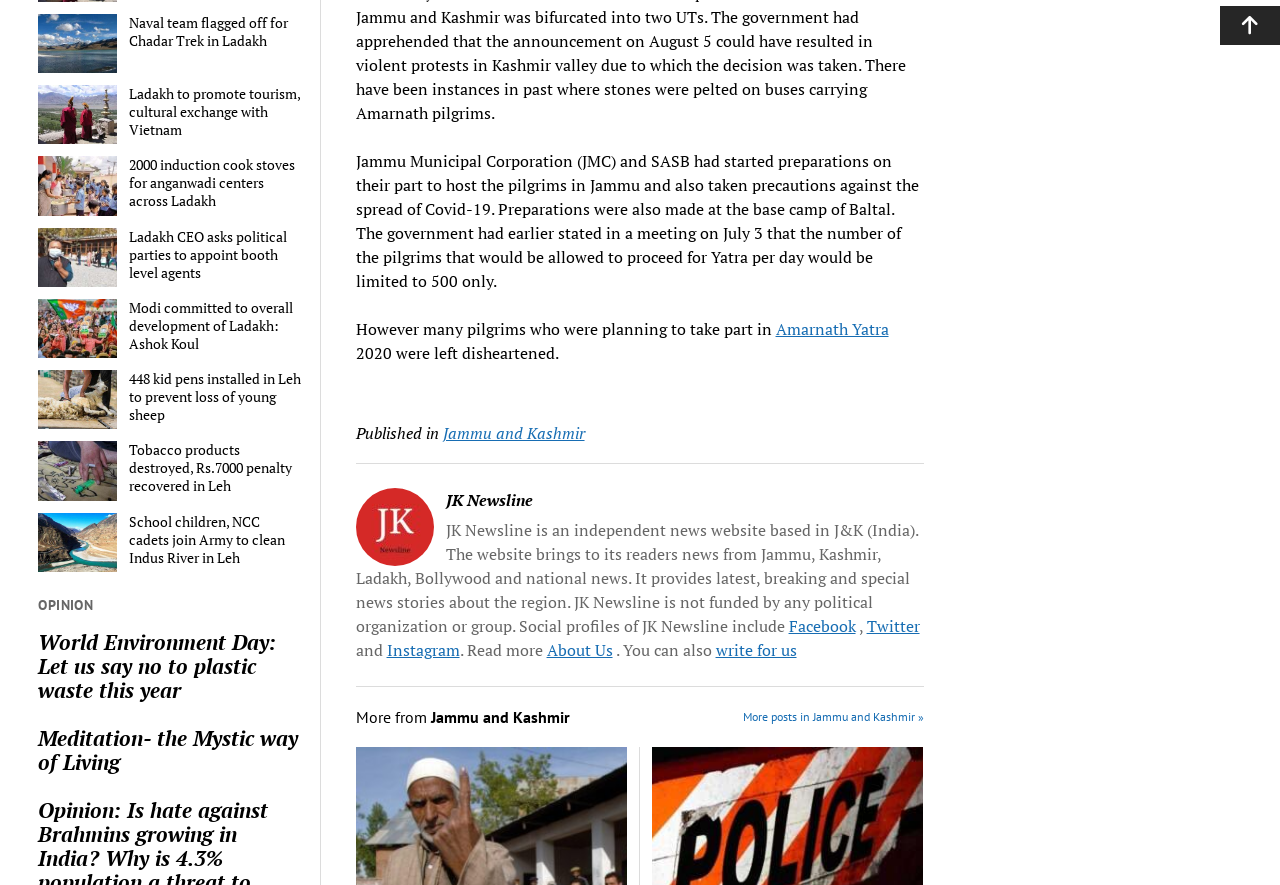Could you specify the bounding box coordinates for the clickable section to complete the following instruction: "Scroll to the top"?

[0.953, 0.007, 1.0, 0.051]